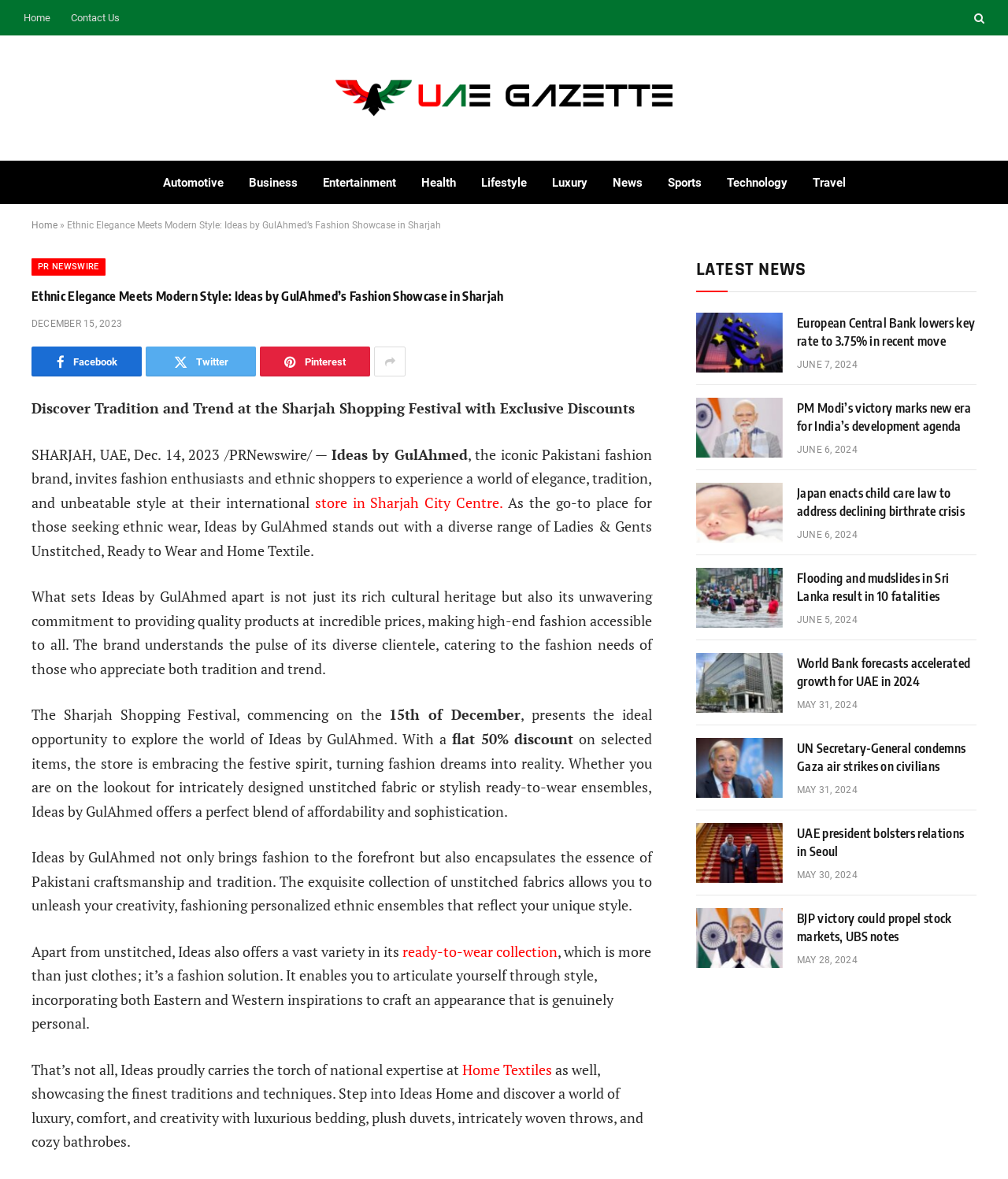Using the description: "Top Resorts", determine the UI element's bounding box coordinates. Ensure the coordinates are in the format of four float numbers between 0 and 1, i.e., [left, top, right, bottom].

None